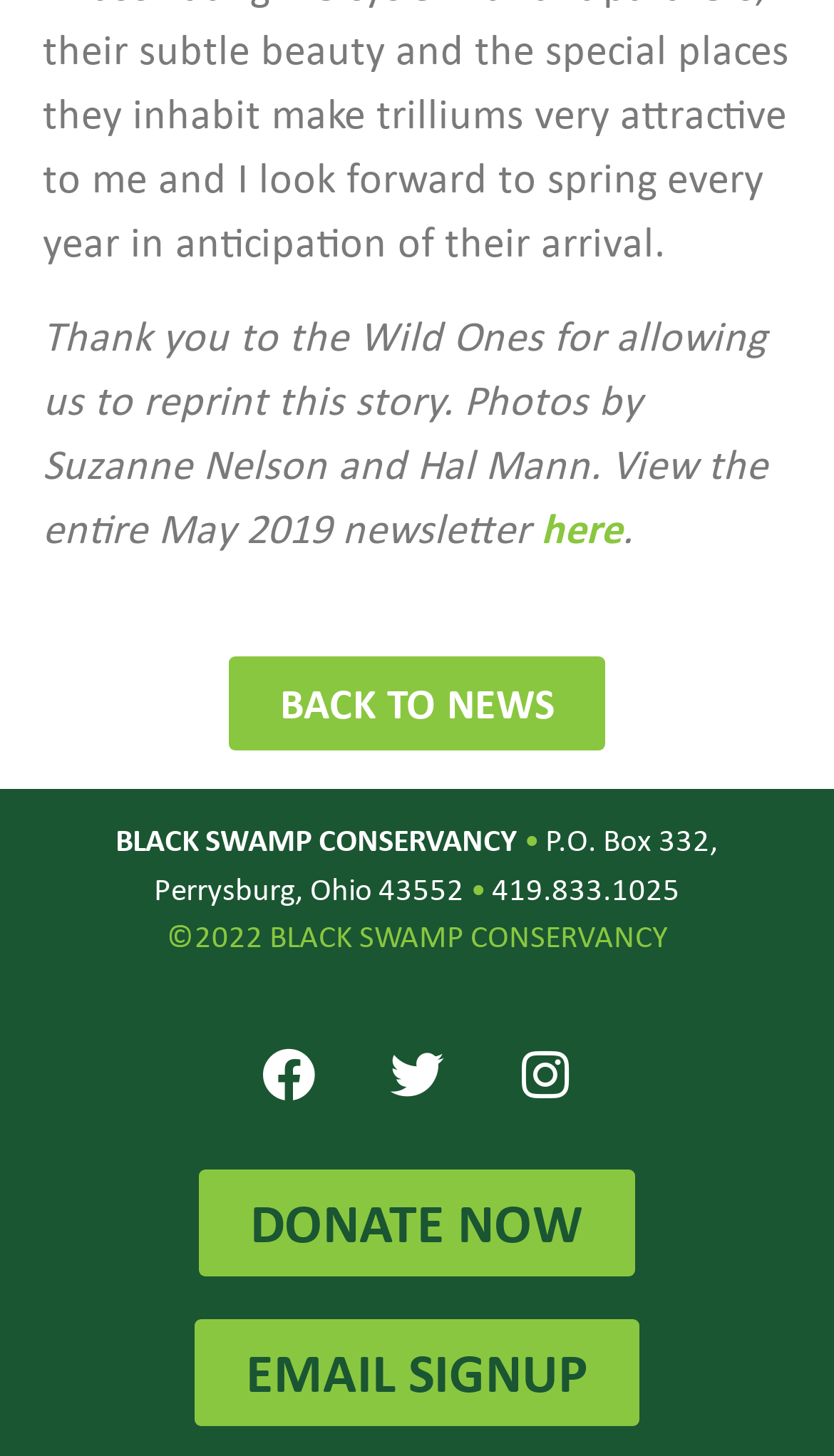Give a short answer using one word or phrase for the question:
How can I donate to the conservancy?

Click 'DONATE NOW'